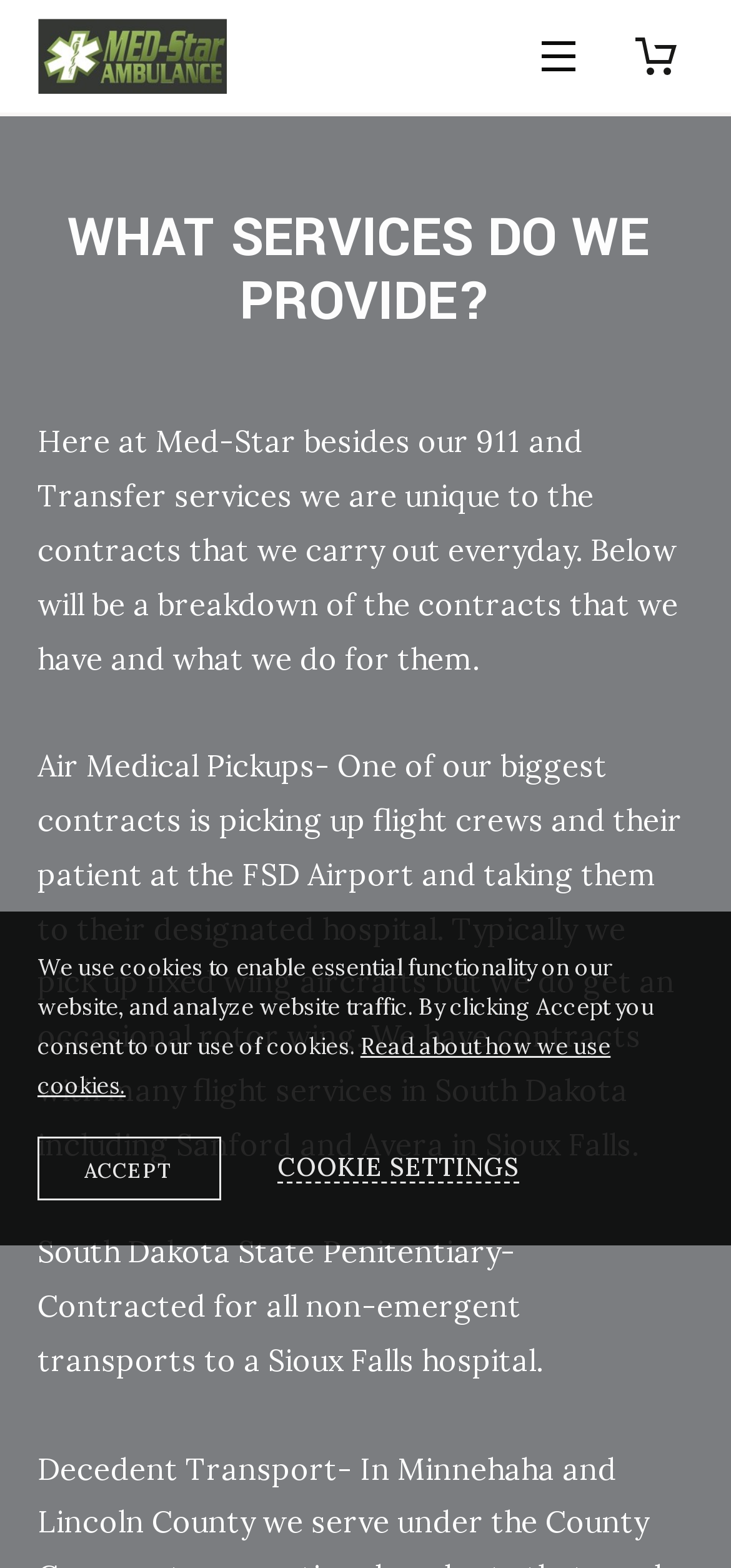What is the content of the heading on the webpage?
Refer to the image and provide a thorough answer to the question.

The heading on the webpage is 'WHAT SERVICES DO WE PROVIDE?' which indicates that the webpage is going to provide information about the services offered by Med-Star.